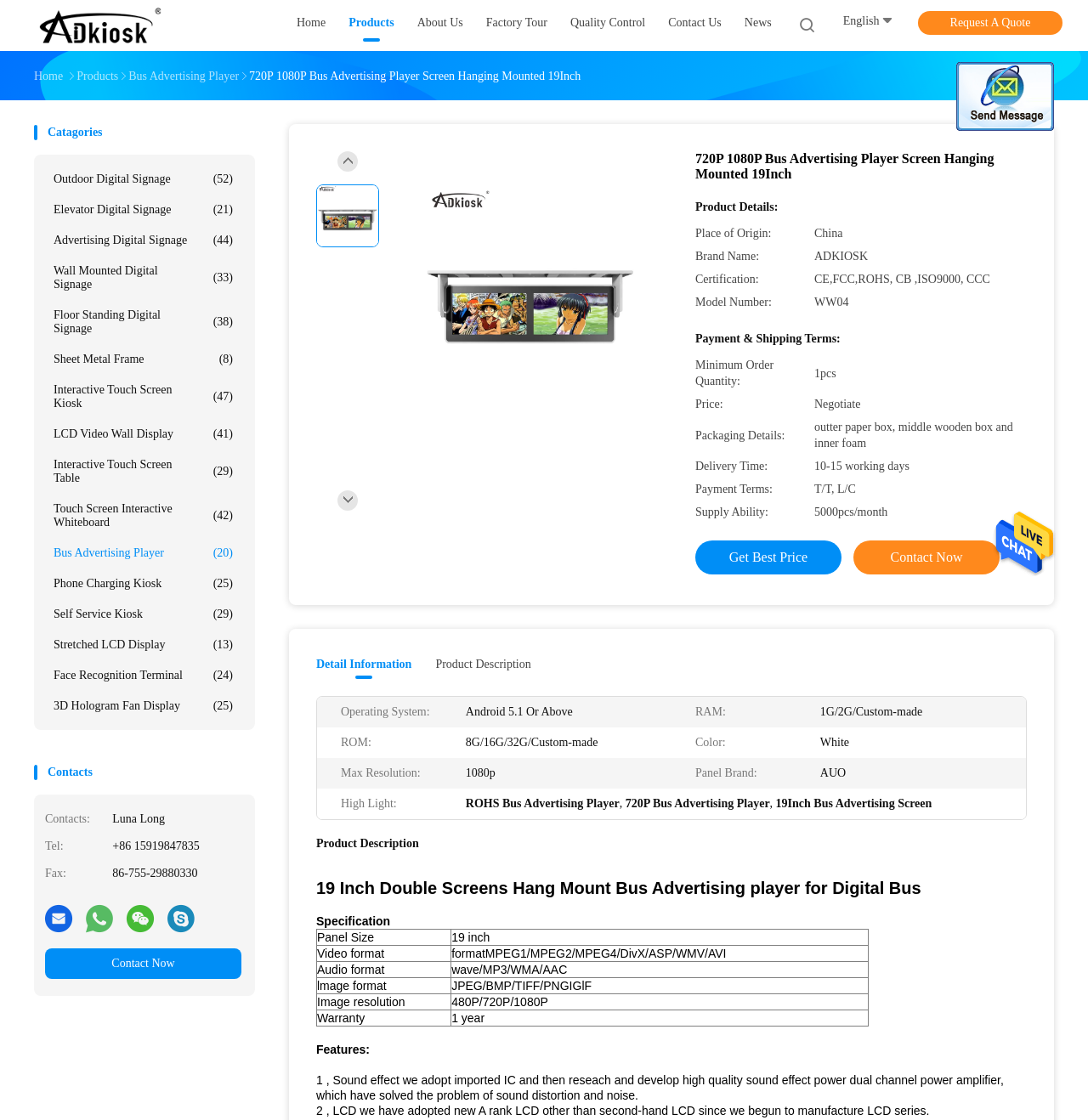What is the contact person's name?
Provide a thorough and detailed answer to the question.

I found the contact person's name by looking at the table with the contact information, which is located at the bottom left corner of the webpage. The name is listed as 'Luna Long'.